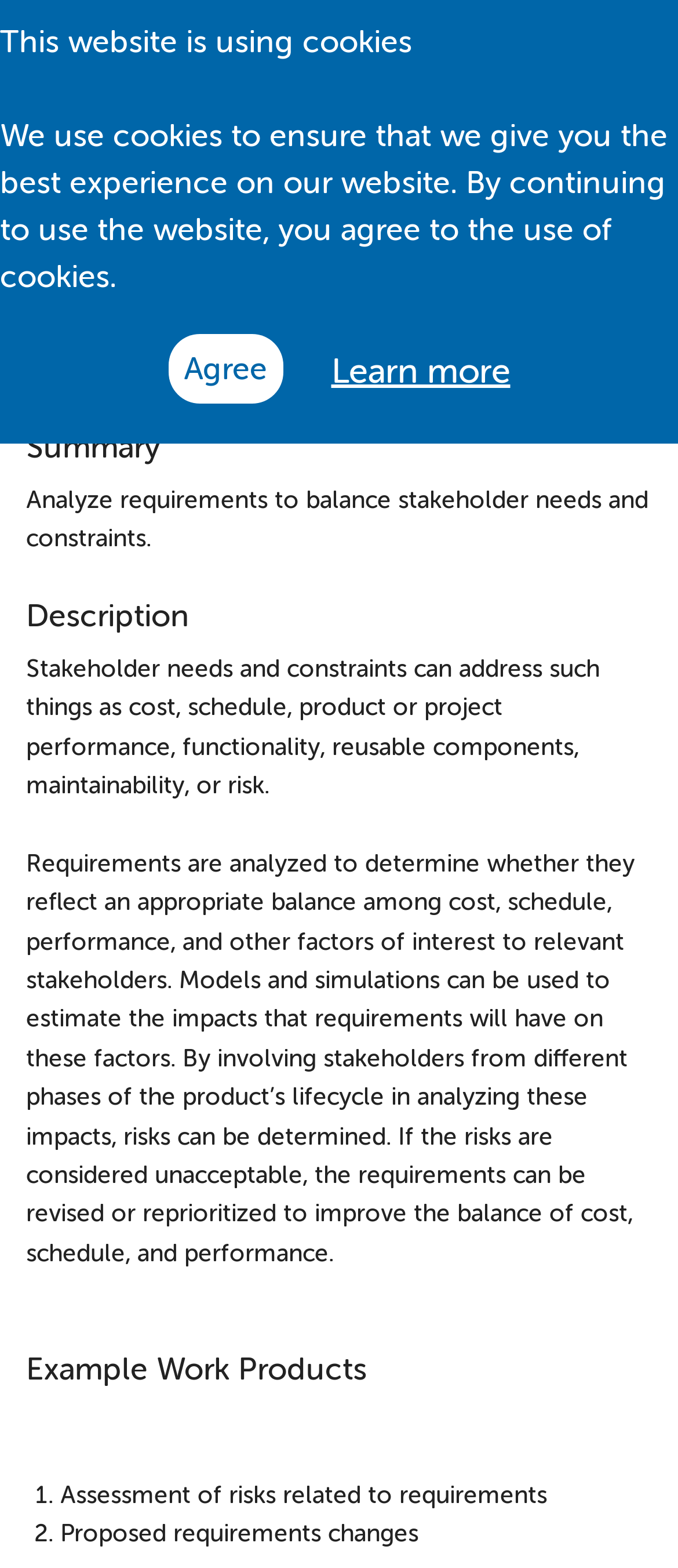What is one of the tools that can be used to estimate the impacts of requirements?
Using the information presented in the image, please offer a detailed response to the question.

The webpage mentions that models and simulations can be used to estimate the impacts that requirements will have on various factors. This is stated in the static text 'Models and simulations can be used to estimate the impacts that requirements will have on these factors.'